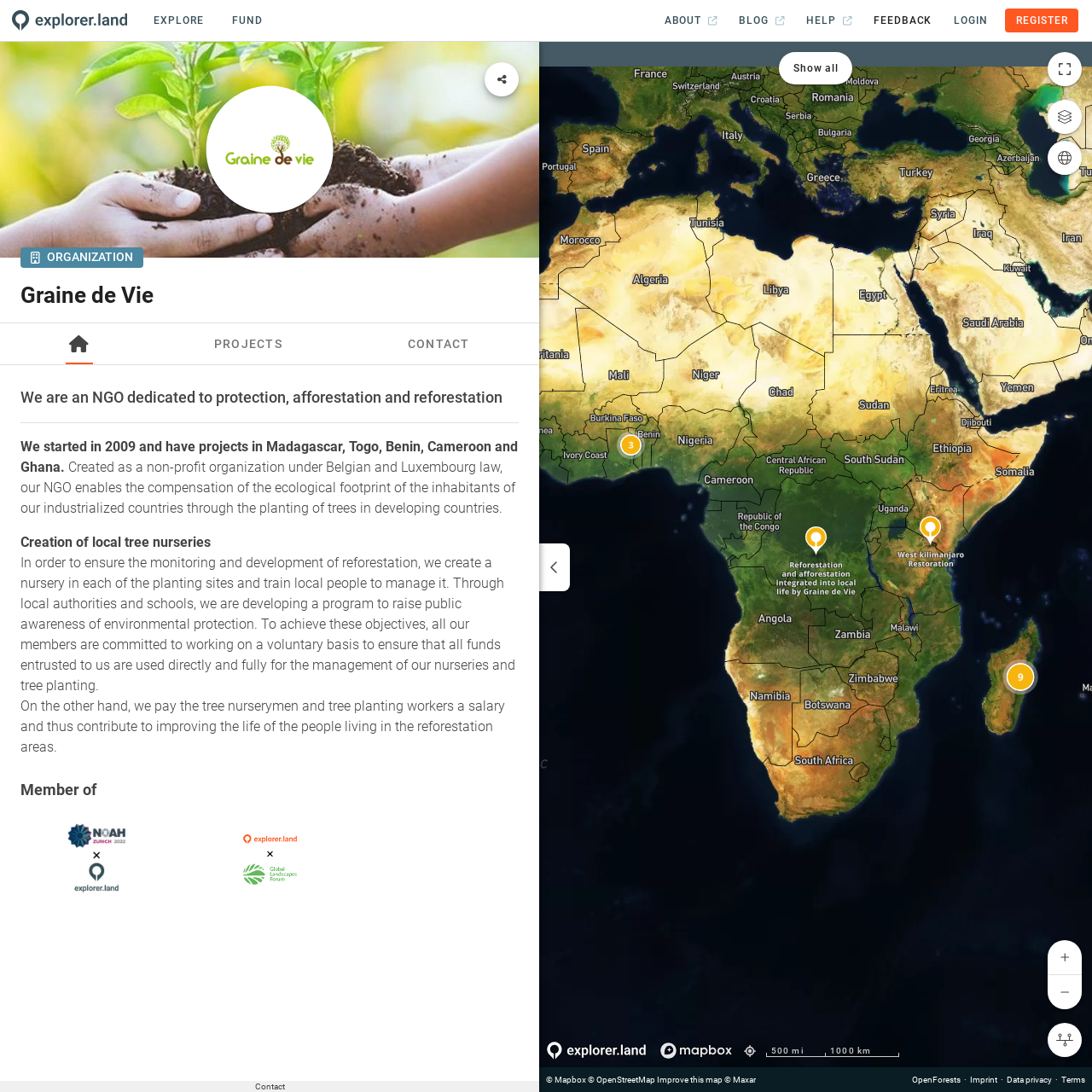Pinpoint the bounding box coordinates for the area that should be clicked to perform the following instruction: "Click the EXPLORE button".

[0.13, 0.008, 0.196, 0.03]